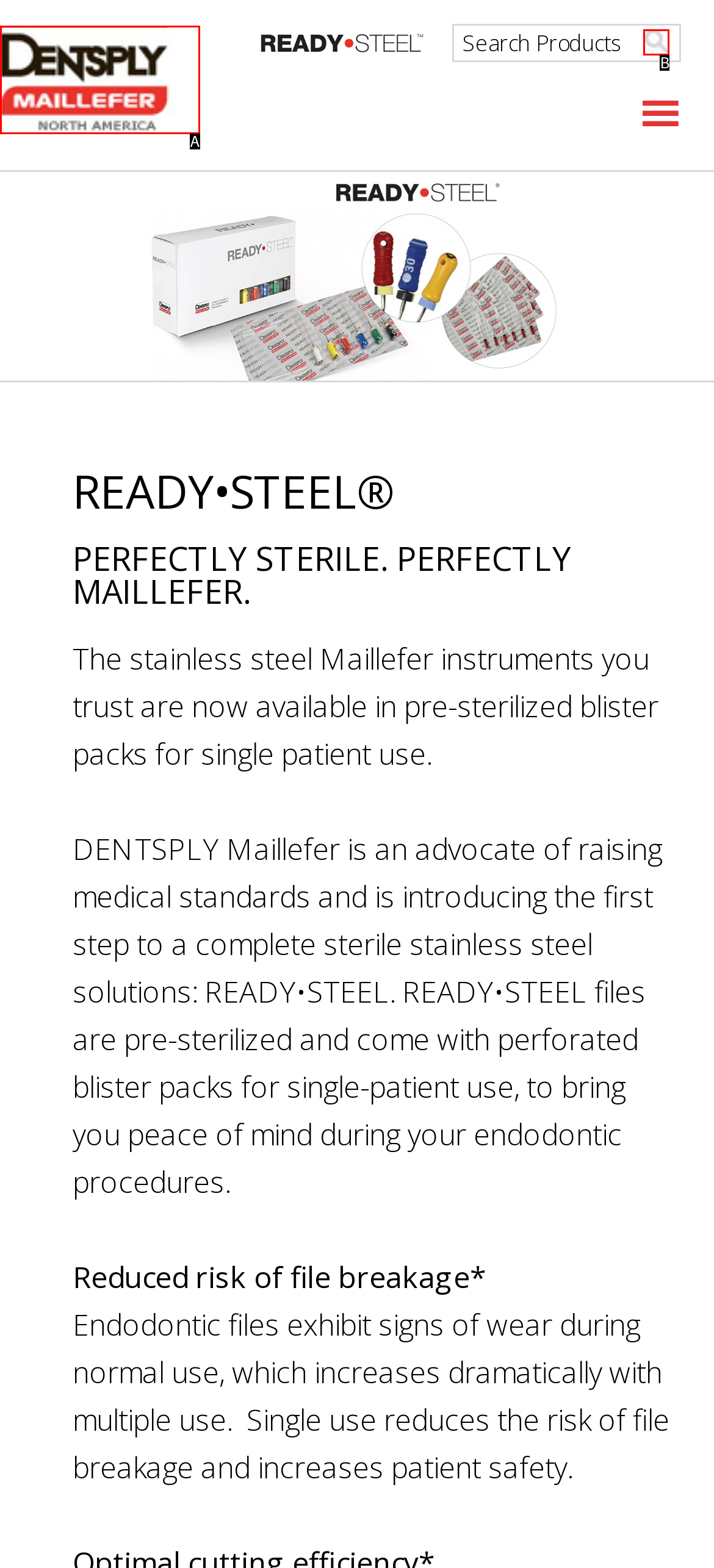Choose the letter that best represents the description: value="Search". Provide the letter as your response.

B